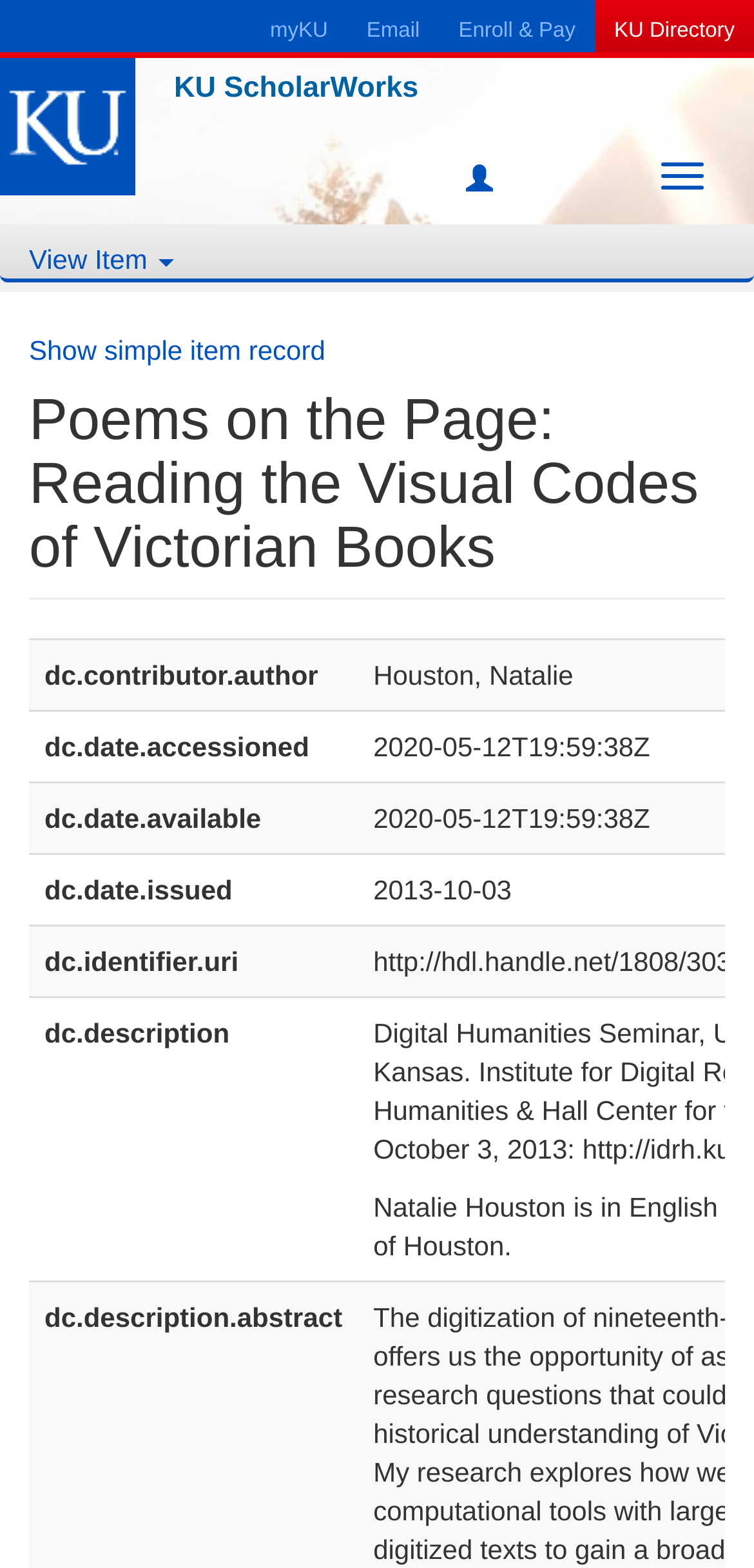Could you please study the image and provide a detailed answer to the question:
How many grid cells are there?

I counted the number of grid cells under the heading 'Poems on the Page: Reading the Visual Codes of Victorian Books'. There are 6 grid cells in total, each containing different metadata such as author, date accessed, date available, date issued, identifier URI, and description.